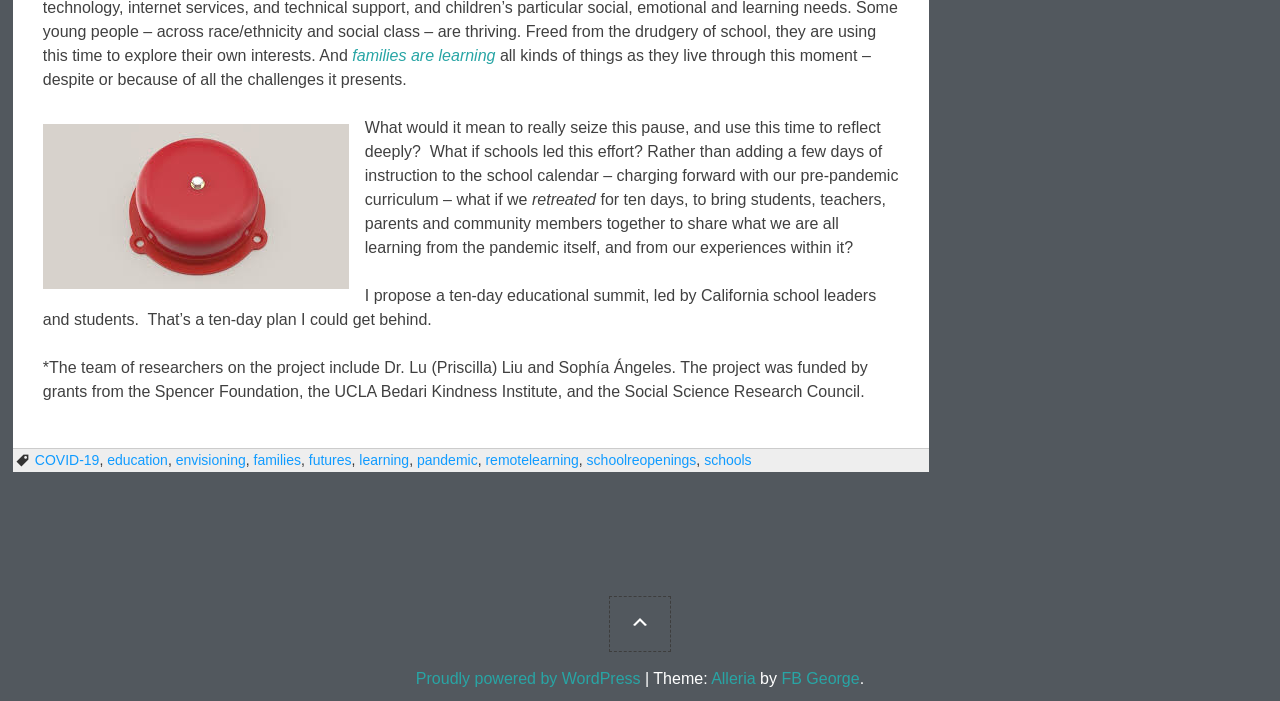Please provide a one-word or short phrase answer to the question:
What is the purpose of the proposed ten-day educational summit?

To reflect on pandemic experiences